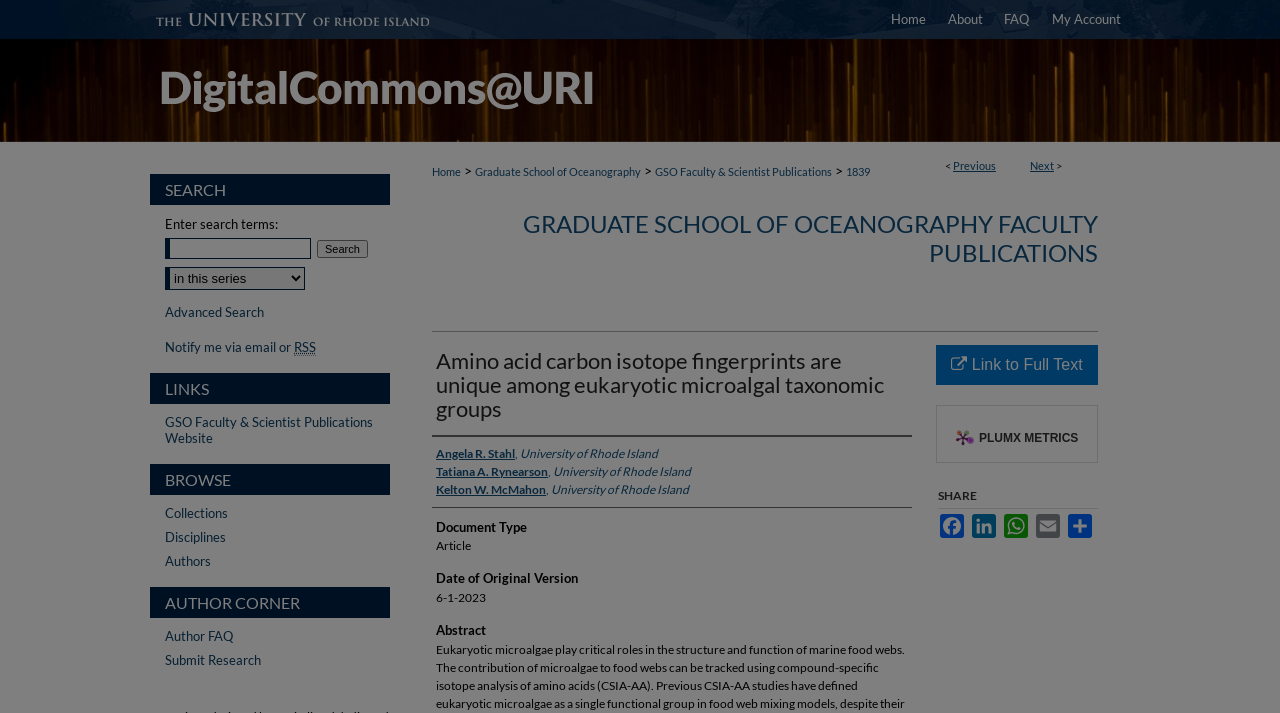Please identify the bounding box coordinates for the region that you need to click to follow this instruction: "Submit research".

[0.129, 0.914, 0.305, 0.936]